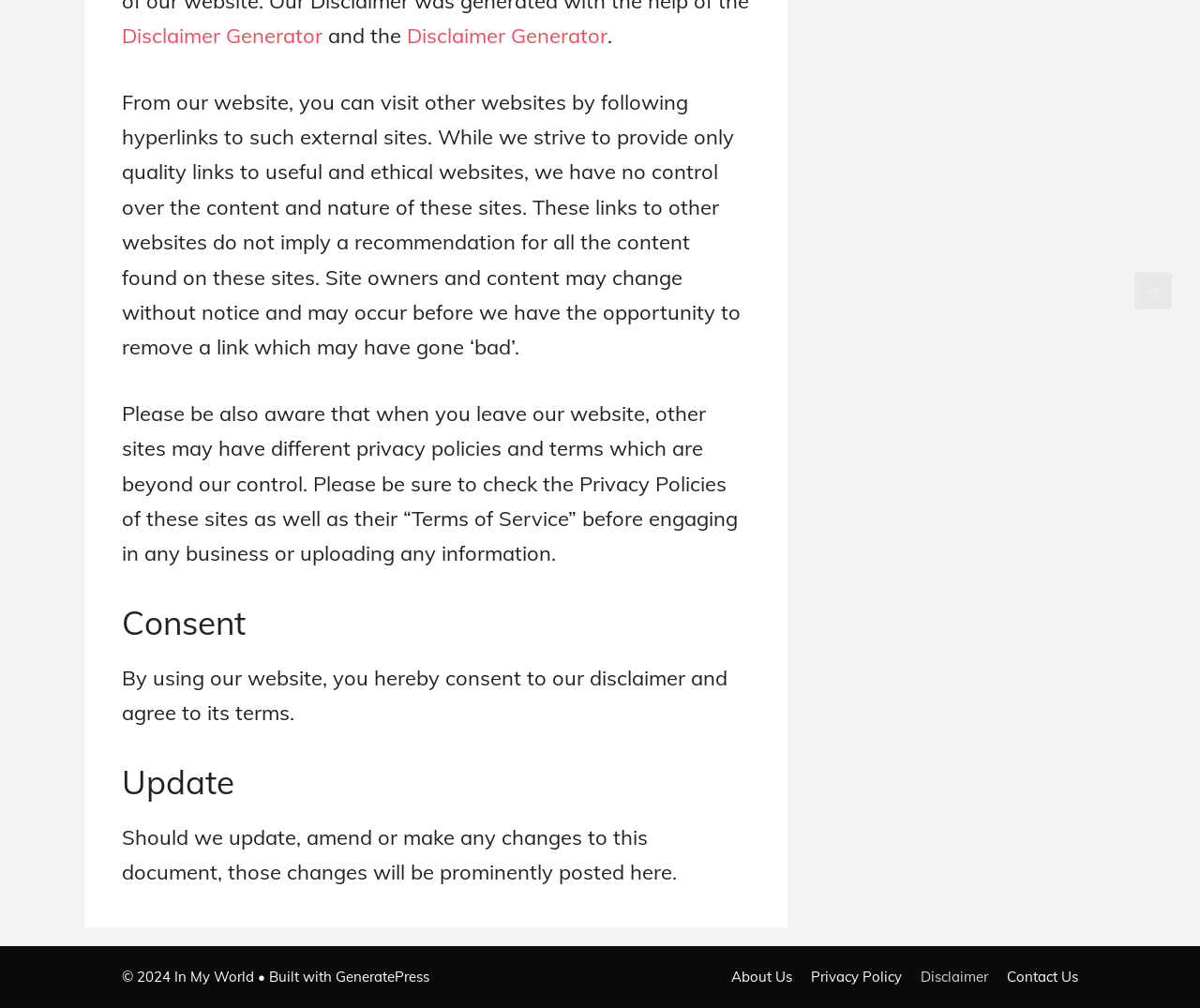Identify the bounding box coordinates for the UI element described as follows: Contact Us. Use the format (top-left x, top-left y, bottom-right x, bottom-right y) and ensure all values are floating point numbers between 0 and 1.

[0.839, 0.96, 0.898, 0.978]